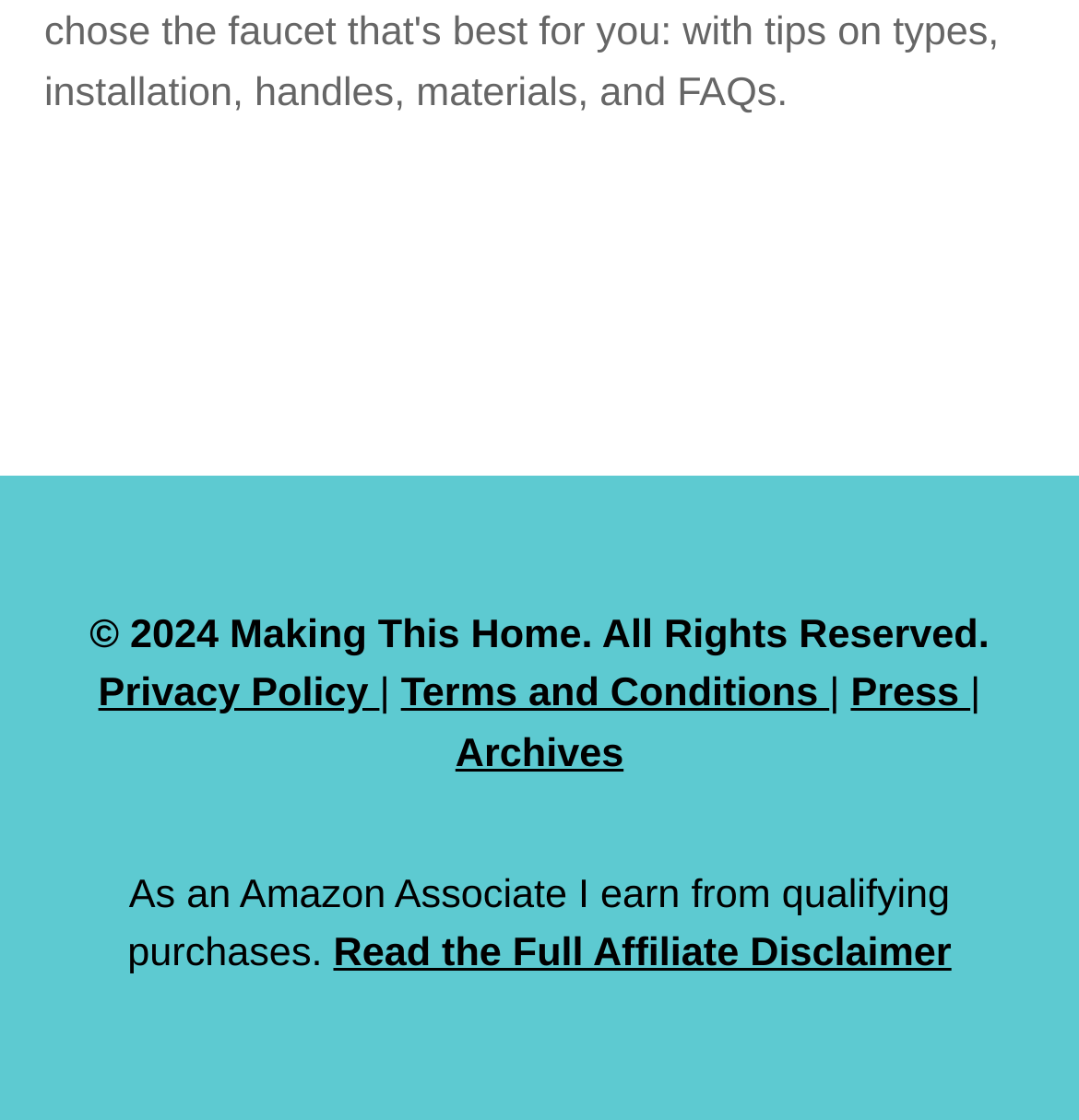Based on what you see in the screenshot, provide a thorough answer to this question: What is the purpose of the affiliate disclaimer?

The affiliate disclaimer is stated as 'As an Amazon Associate I earn from qualifying purchases.' This implies that the website earns commissions from purchases made through its affiliate links.